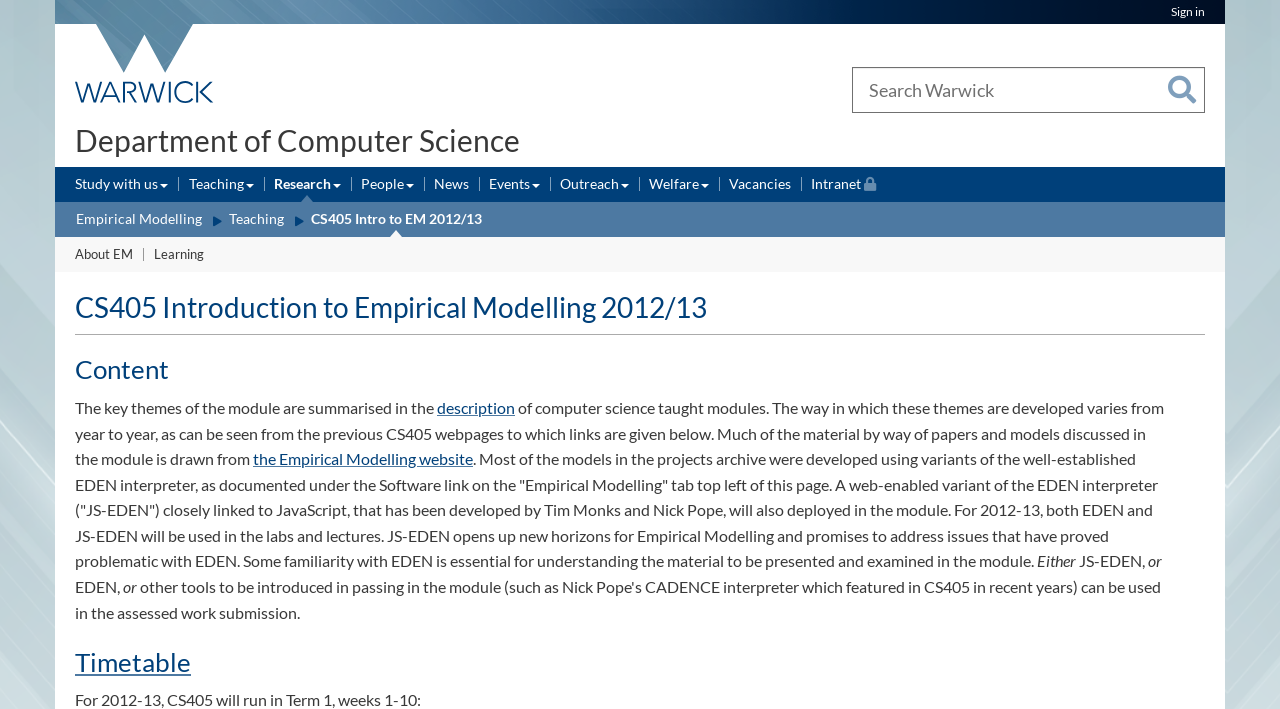Identify the bounding box coordinates of the clickable region required to complete the instruction: "Study with us". The coordinates should be given as four float numbers within the range of 0 and 1, i.e., [left, top, right, bottom].

[0.059, 0.245, 0.131, 0.276]